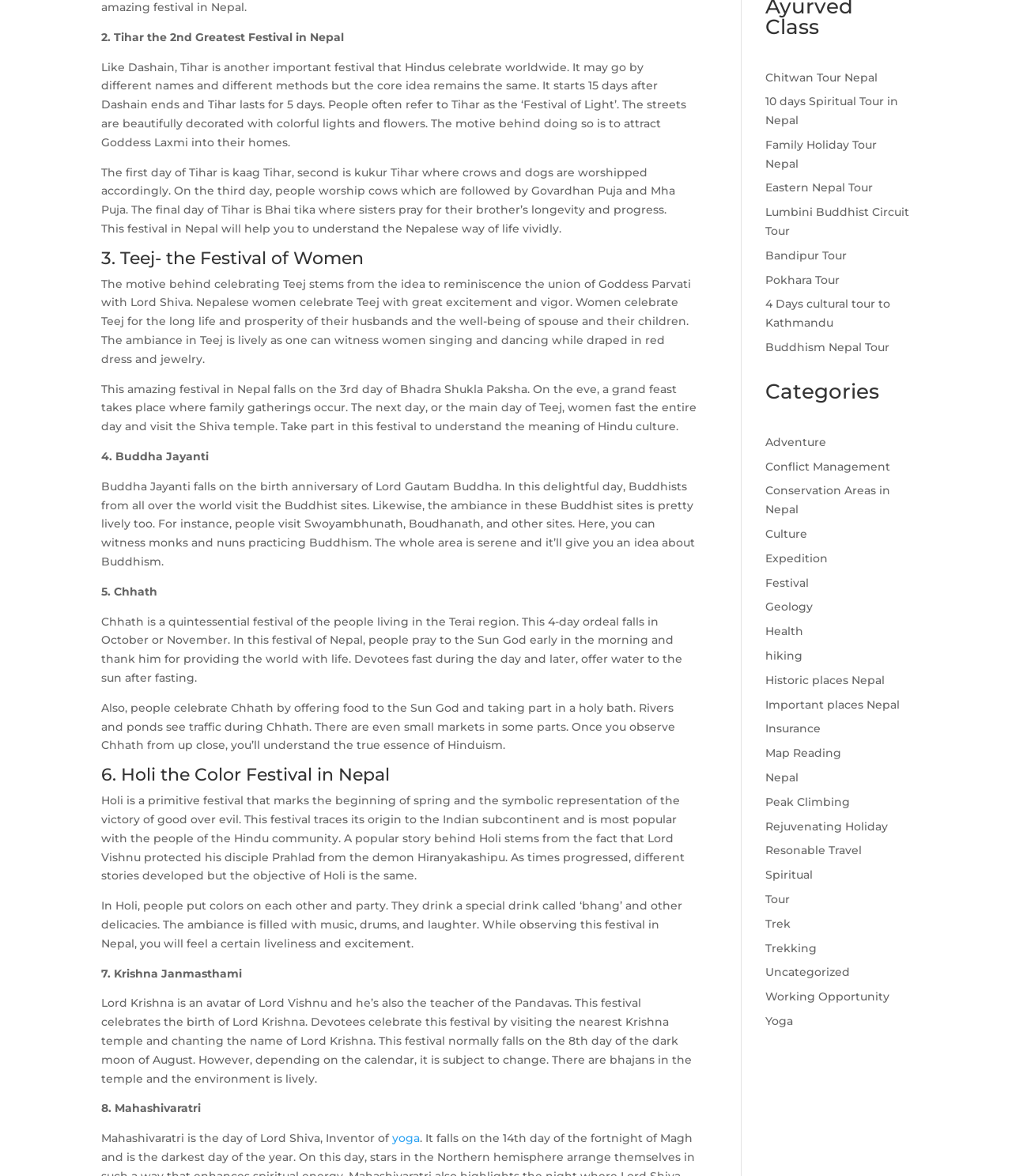Given the description "Bandipur Tour", determine the bounding box of the corresponding UI element.

[0.756, 0.211, 0.837, 0.223]